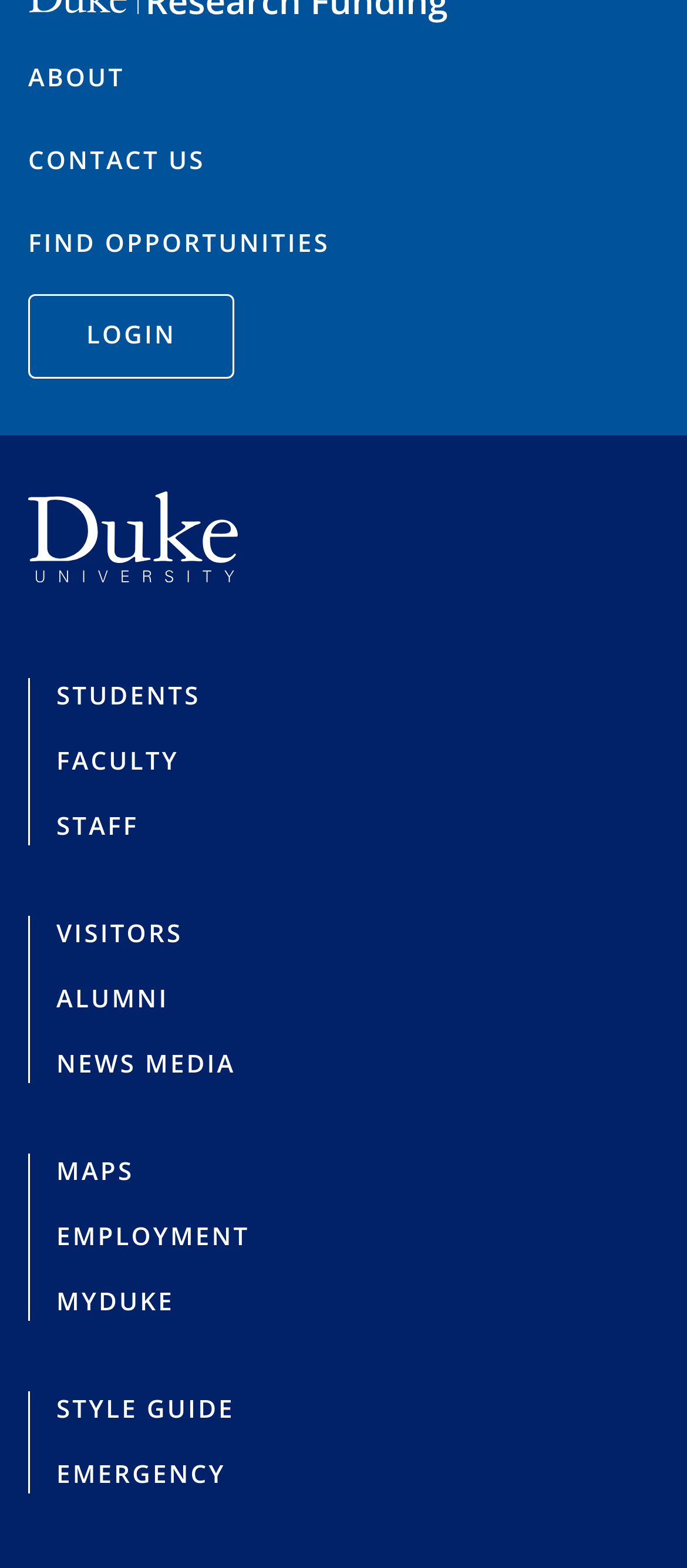Based on the provided description, "find Opportunities", find the bounding box of the corresponding UI element in the screenshot.

[0.041, 0.135, 0.48, 0.179]